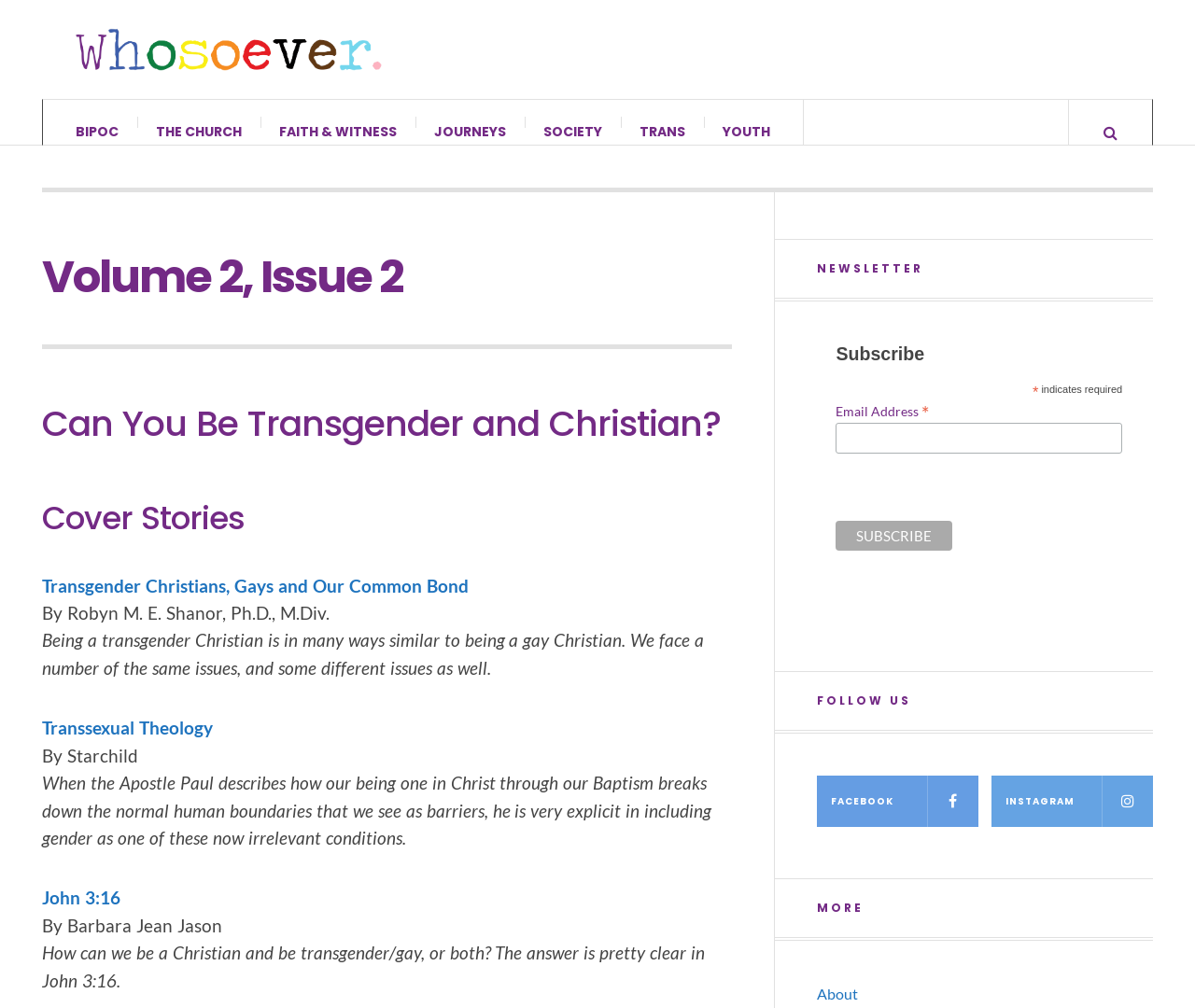Can you show the bounding box coordinates of the region to click on to complete the task described in the instruction: "Read about transgender Christians"?

[0.035, 0.588, 0.392, 0.609]